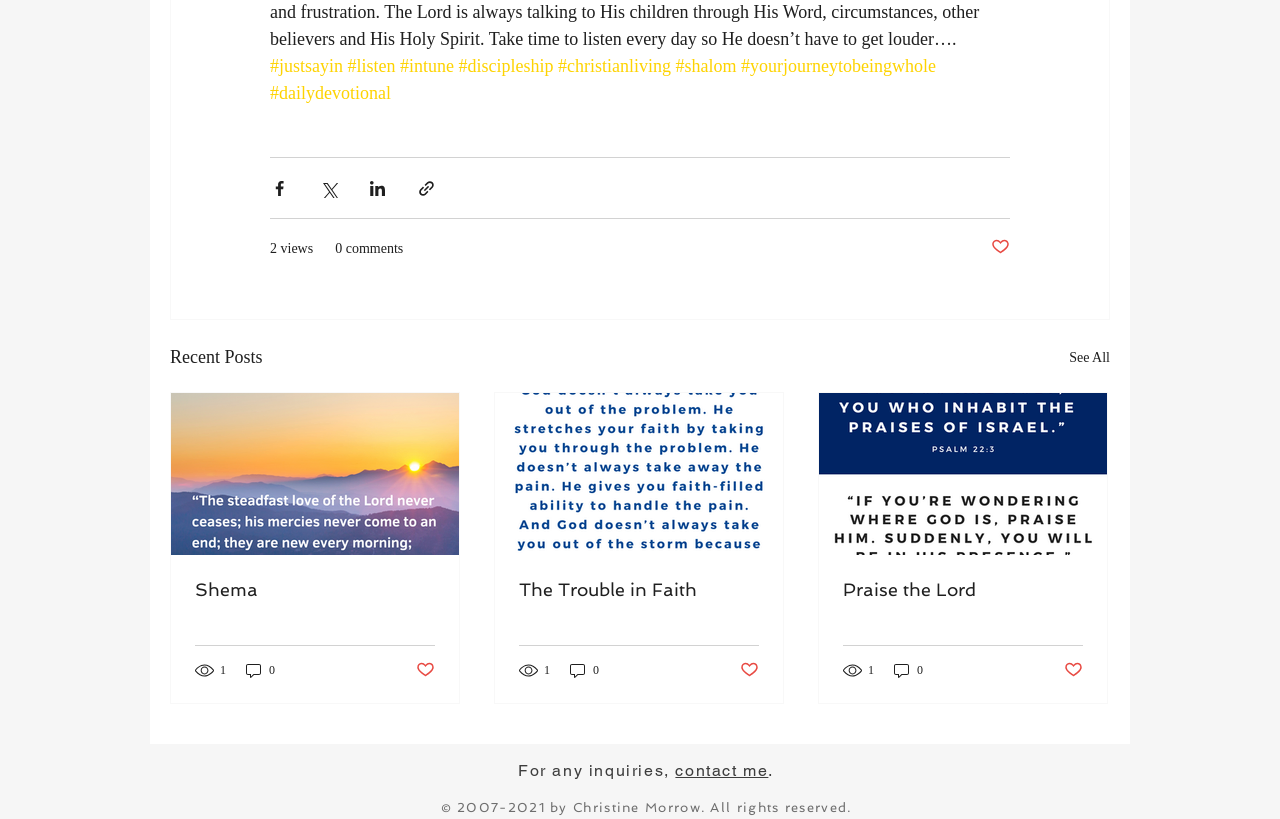What is the purpose of the buttons with social media icons?
Answer the question with a detailed and thorough explanation.

The buttons with social media icons, such as Facebook, Twitter, and LinkedIn, are likely used to share posts or articles from the website on these social media platforms. This is a common feature on websites that want to encourage users to share their content with others.